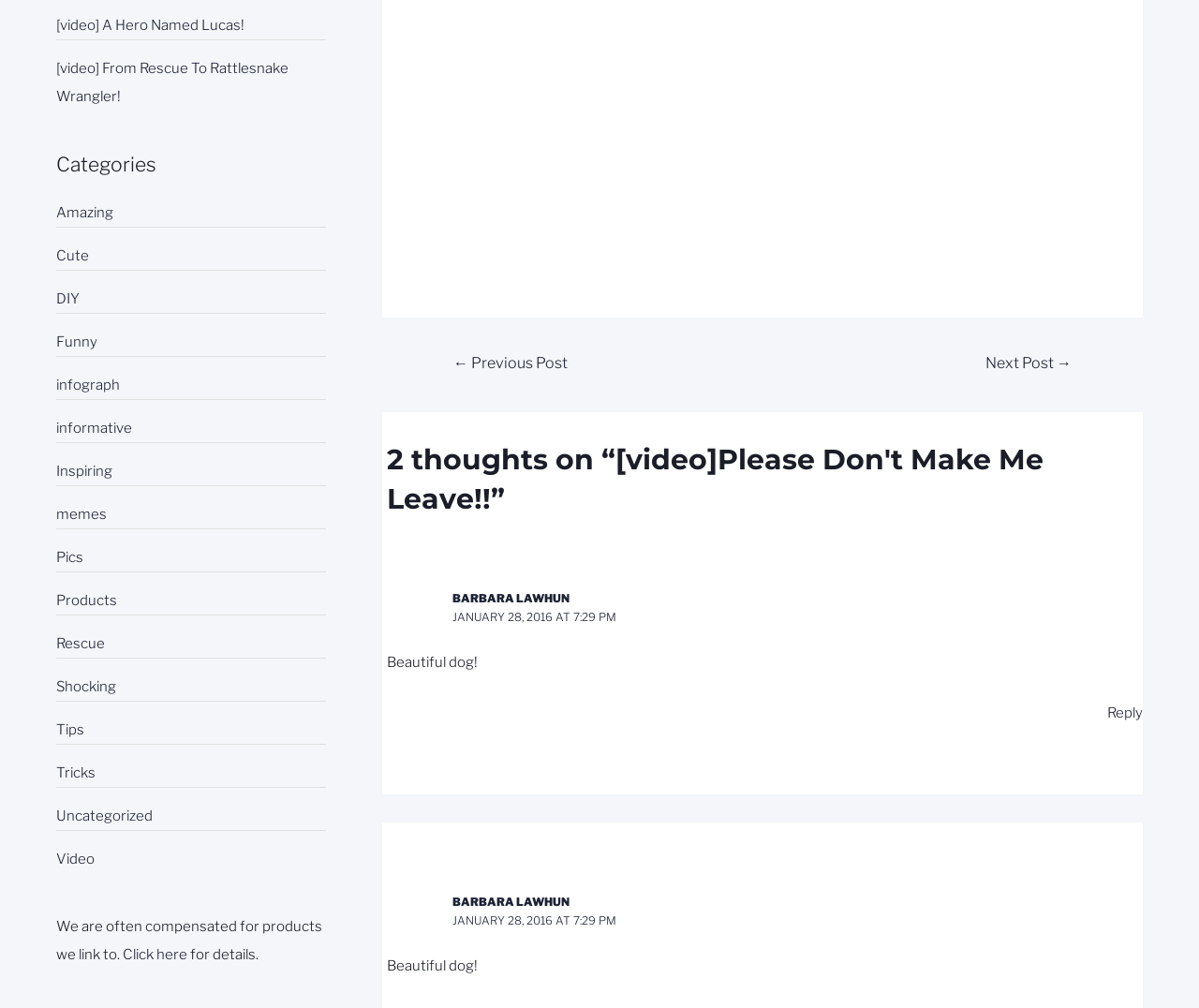Please analyze the image and provide a thorough answer to the question:
What is the navigation section below the post?

The navigation section below the post is labeled as 'Post navigation', which contains links to the previous and next posts, indicated by the link elements with the text content '← Previous Post' and 'Next Post →'.